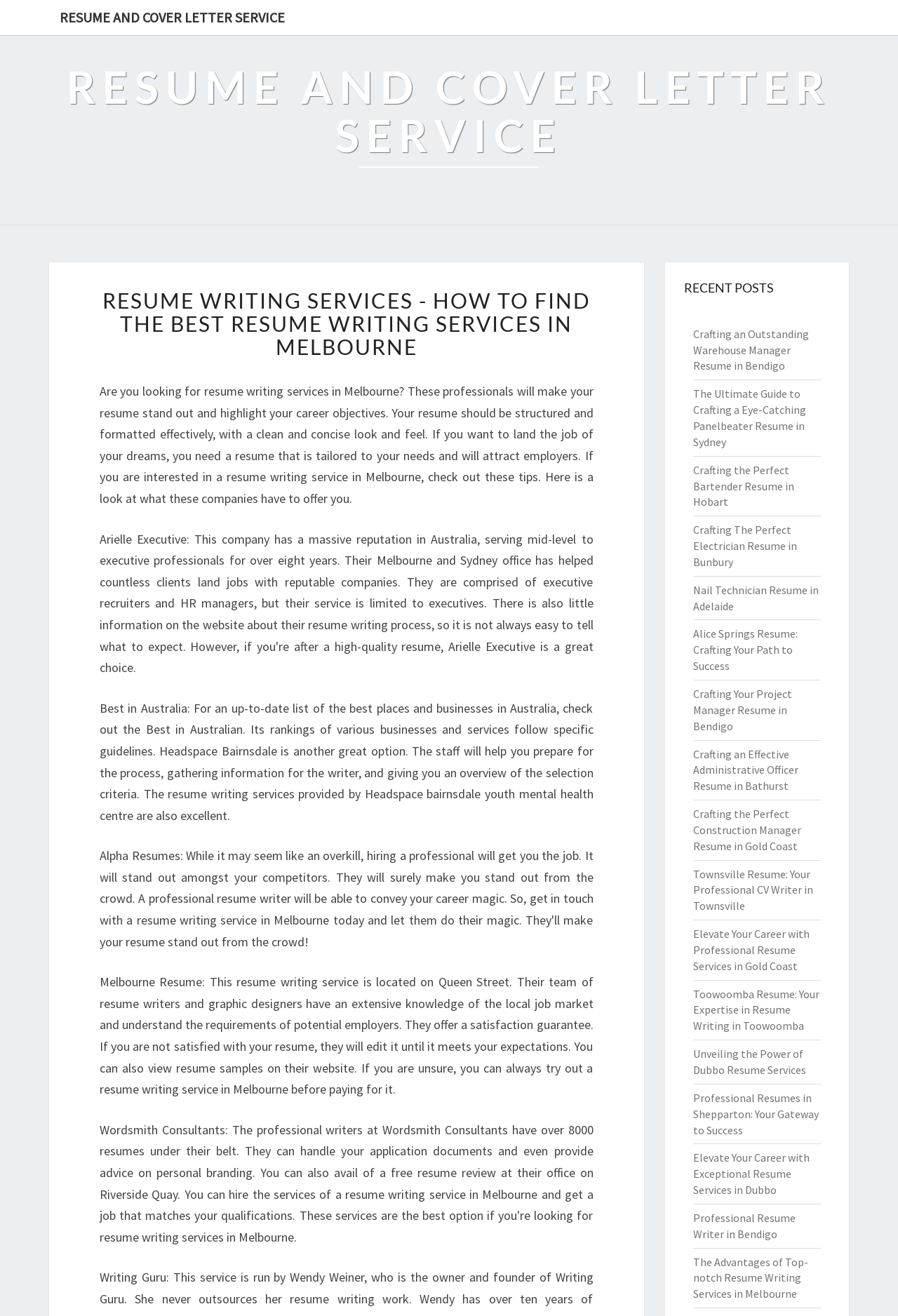Look at the image and write a detailed answer to the question: 
What is the purpose of the webpage?

The webpage is designed to help users find the best resume writing services in Melbourne. It provides information about different resume writing services, their features, and benefits, and also offers tips for choosing the right service.